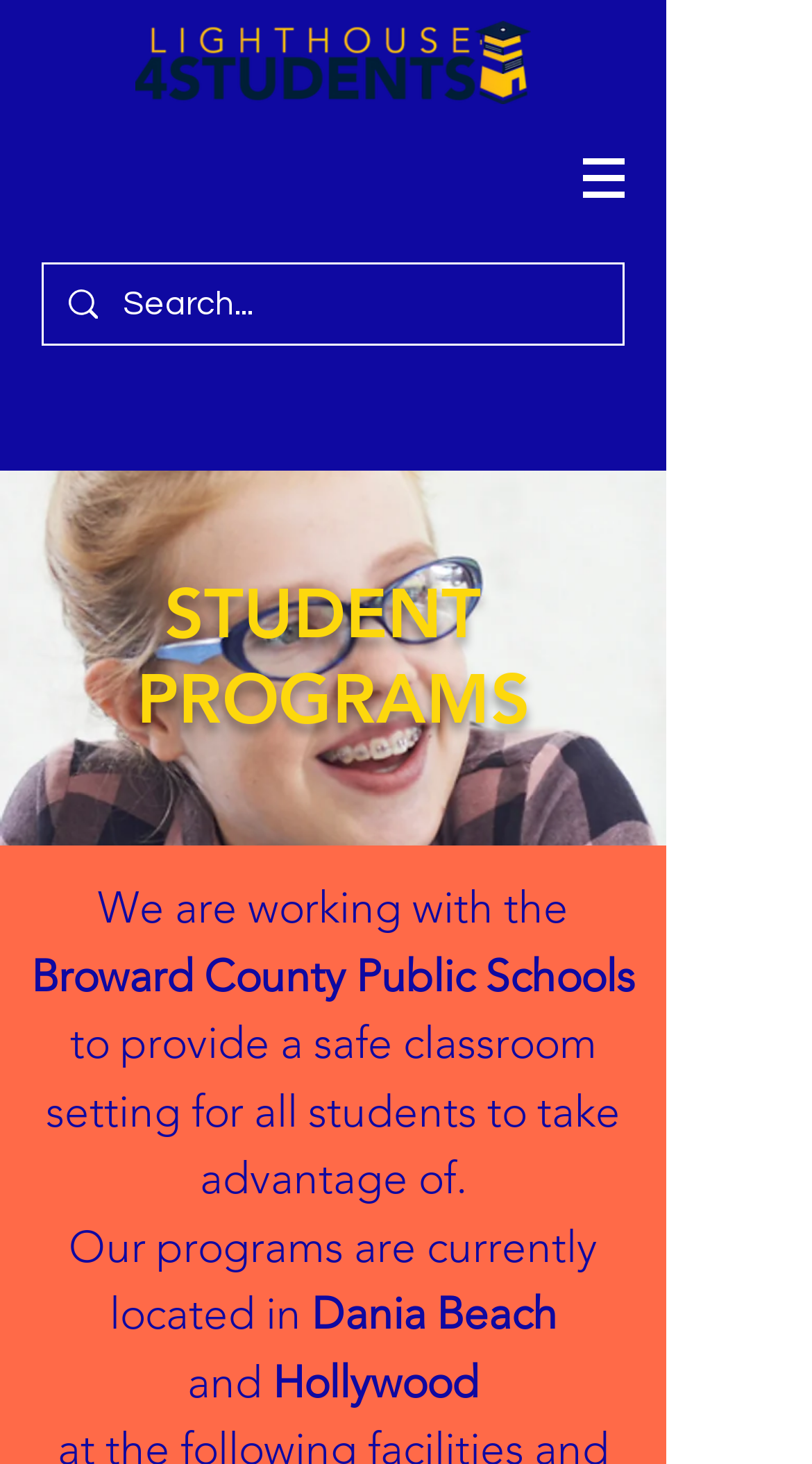Please study the image and answer the question comprehensively:
What can be done on the webpage?

By examining the webpage, I found a search box that allows users to search for something, indicating that searching is one of the actions that can be done on the webpage.